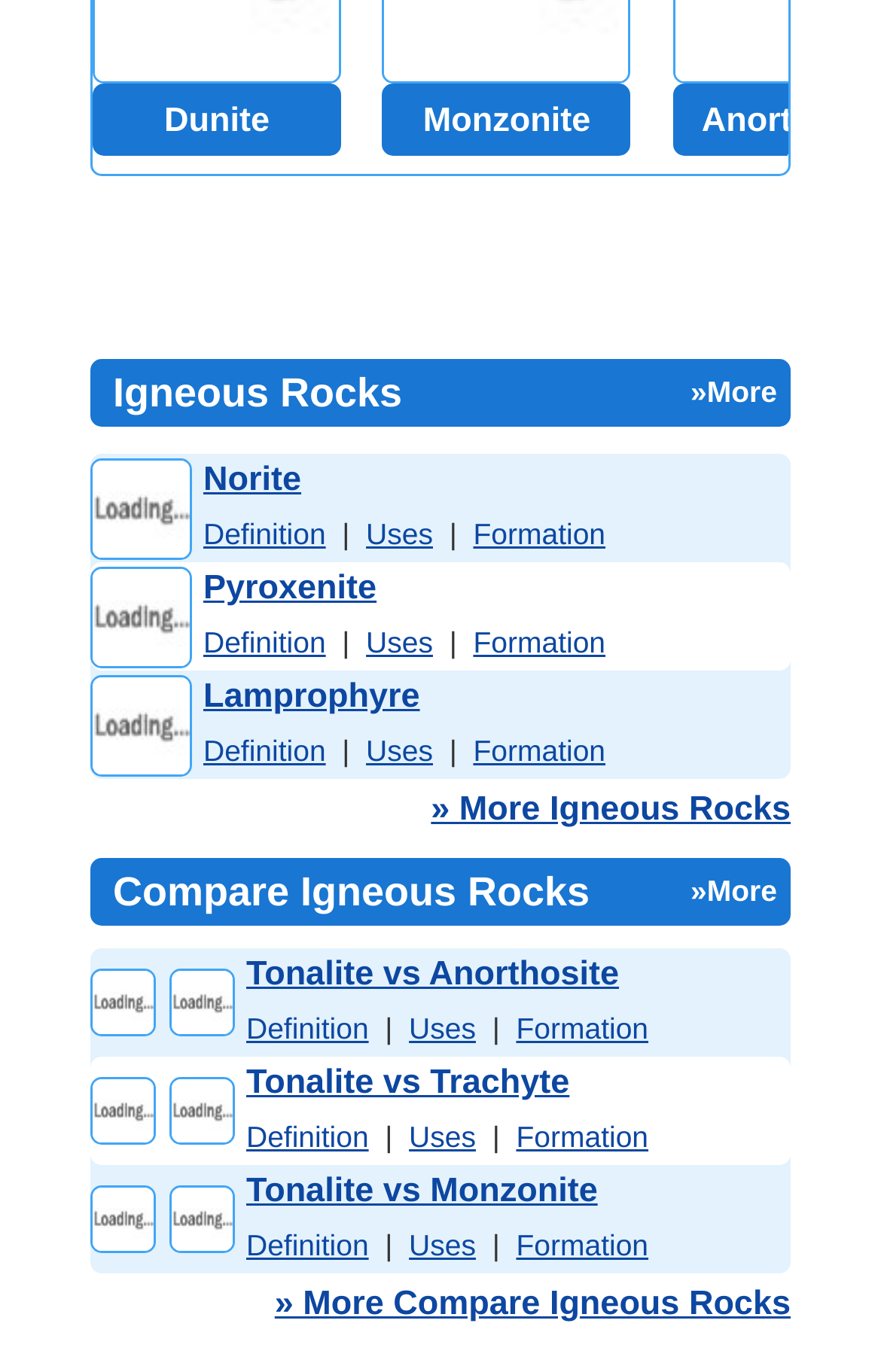Please give a succinct answer using a single word or phrase:
How many comparison tables are there?

1